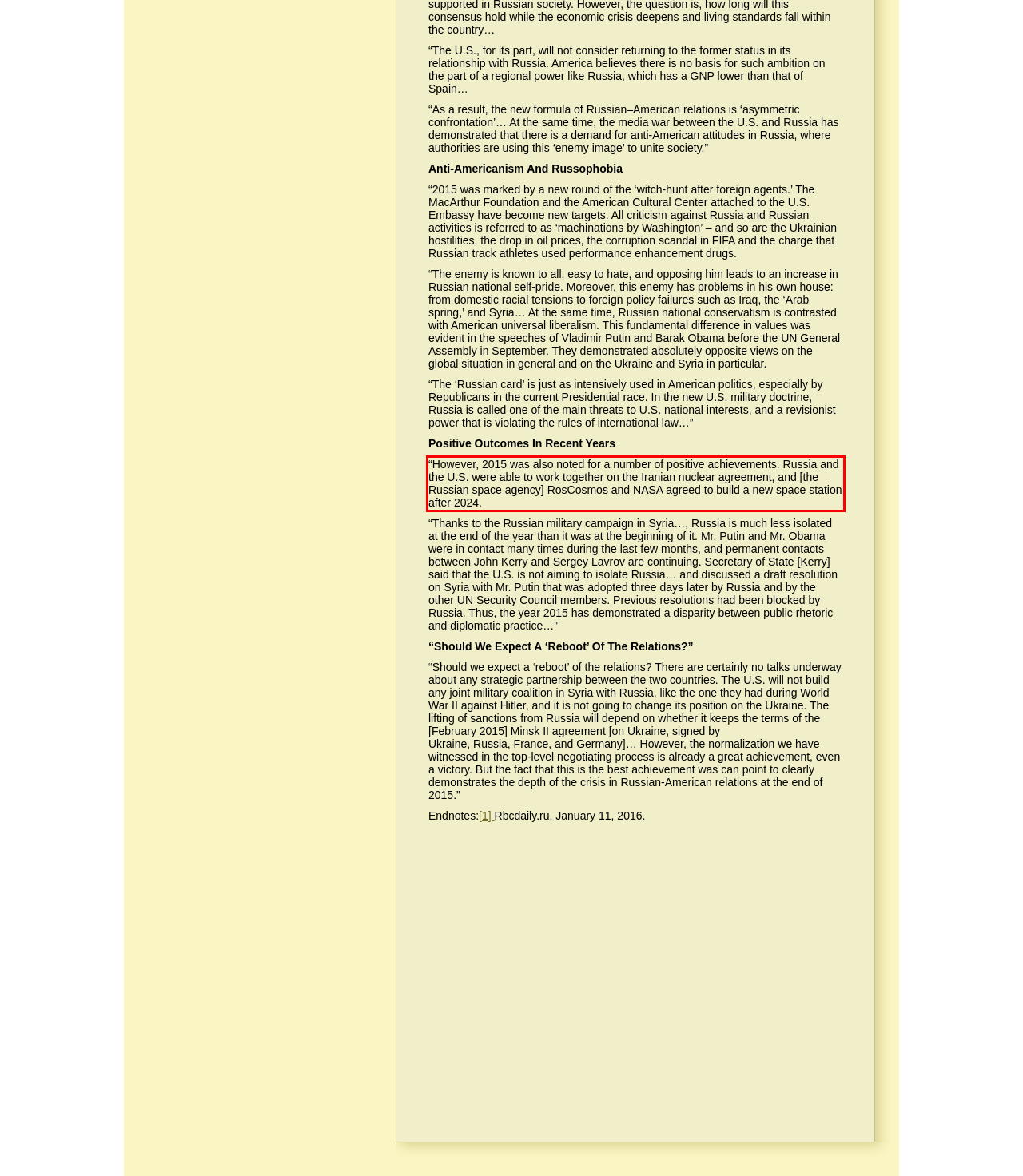Identify the red bounding box in the webpage screenshot and perform OCR to generate the text content enclosed.

“However, 2015 was also noted for a number of positive achievements. Russia and the U.S. were able to work together on the Iranian nuclear agreement, and [the Russian space agency] RosCosmos and NASA agreed to build a new space station after 2024.